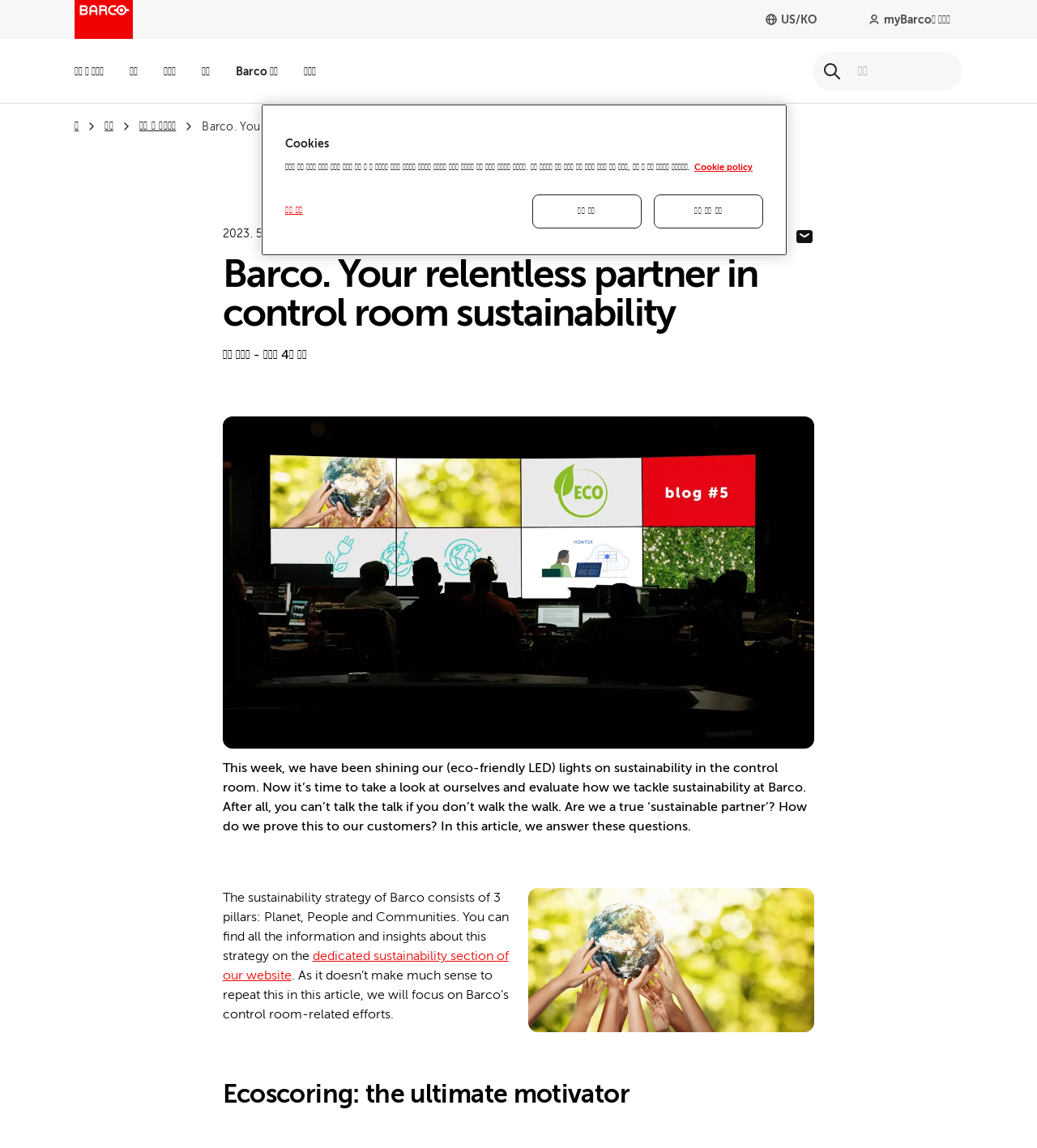Could you specify the bounding box coordinates for the clickable section to complete the following instruction: "Check the facebook link"?

[0.673, 0.198, 0.692, 0.215]